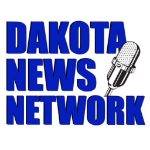What type of topics does the Dakota News Network cover?
Using the image provided, answer with just one word or phrase.

State news, sports, and community events